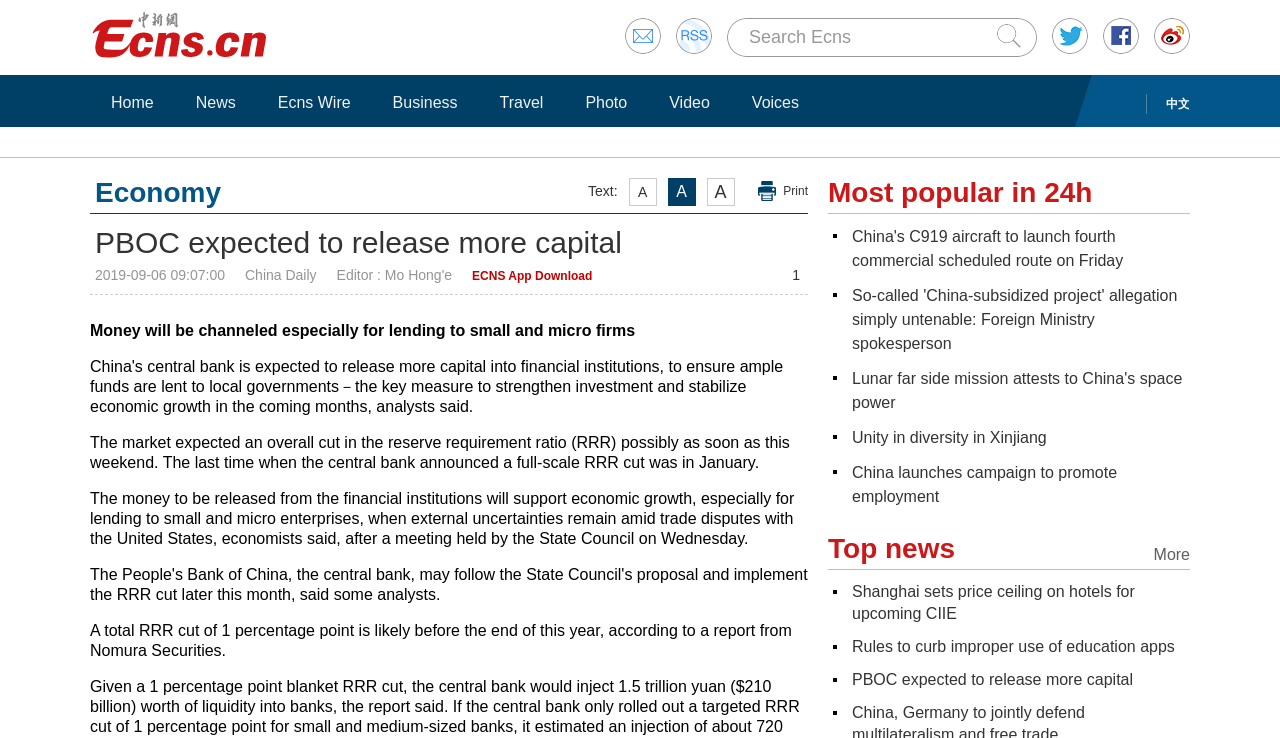Provide a brief response in the form of a single word or phrase:
What is the expected action of PBOC?

Release more capital